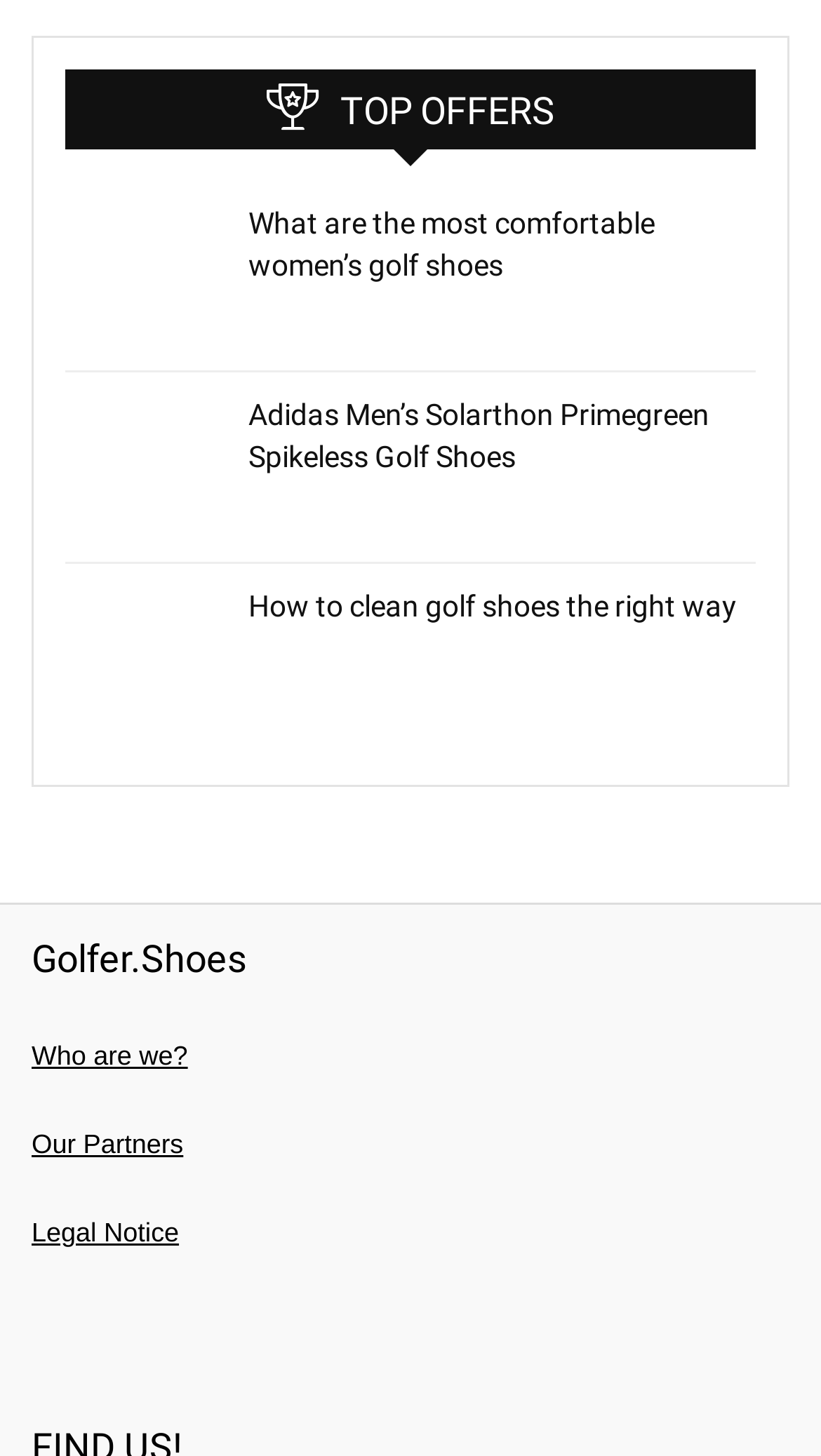What are the three sections in the top offer?
Provide a concise answer using a single word or phrase based on the image.

Golf shoes, Adidas golf shoes, cleaning golf shoes